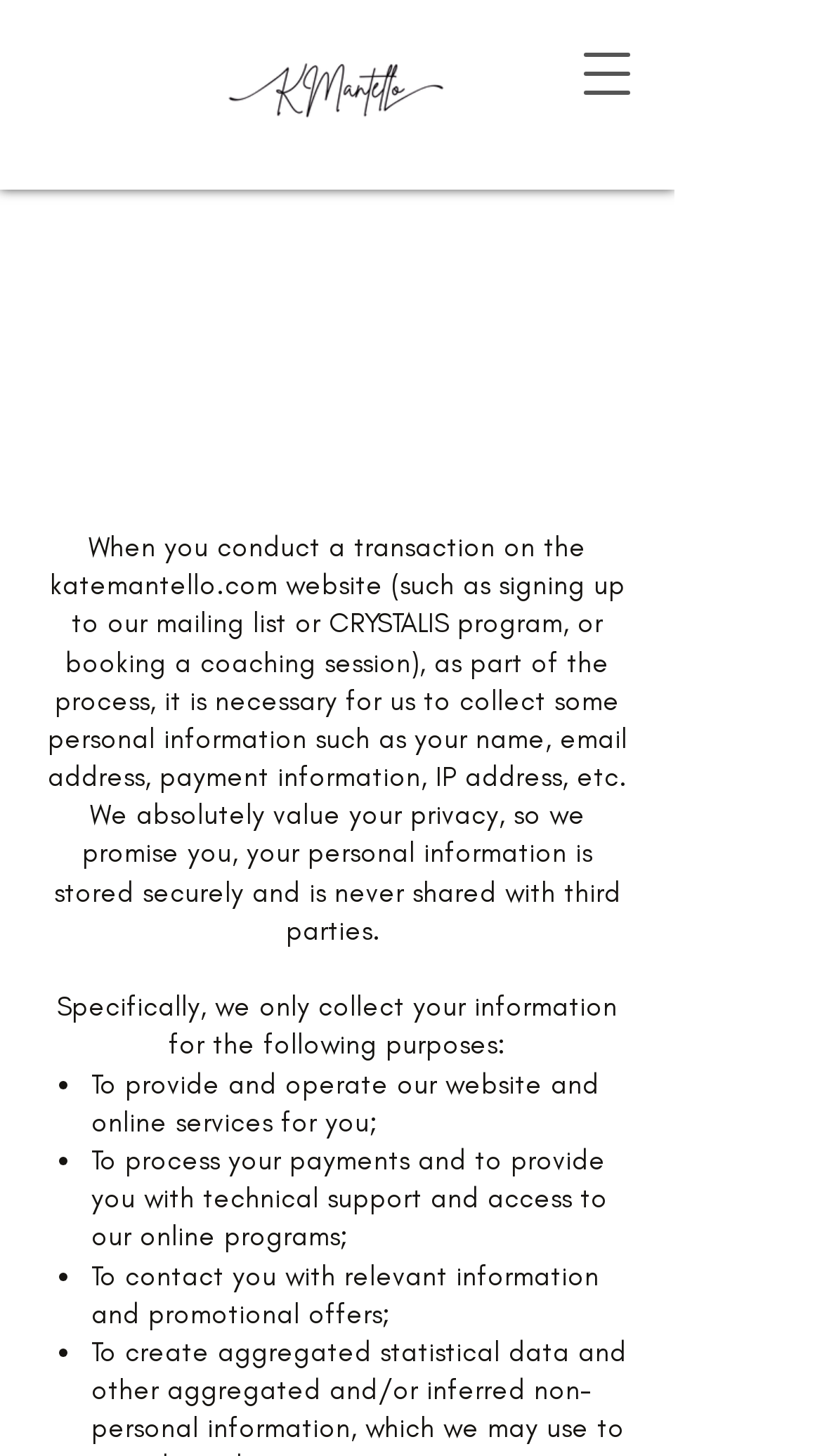Given the description of a UI element: "aria-label="Open navigation menu"", identify the bounding box coordinates of the matching element in the webpage screenshot.

[0.695, 0.032, 0.782, 0.069]